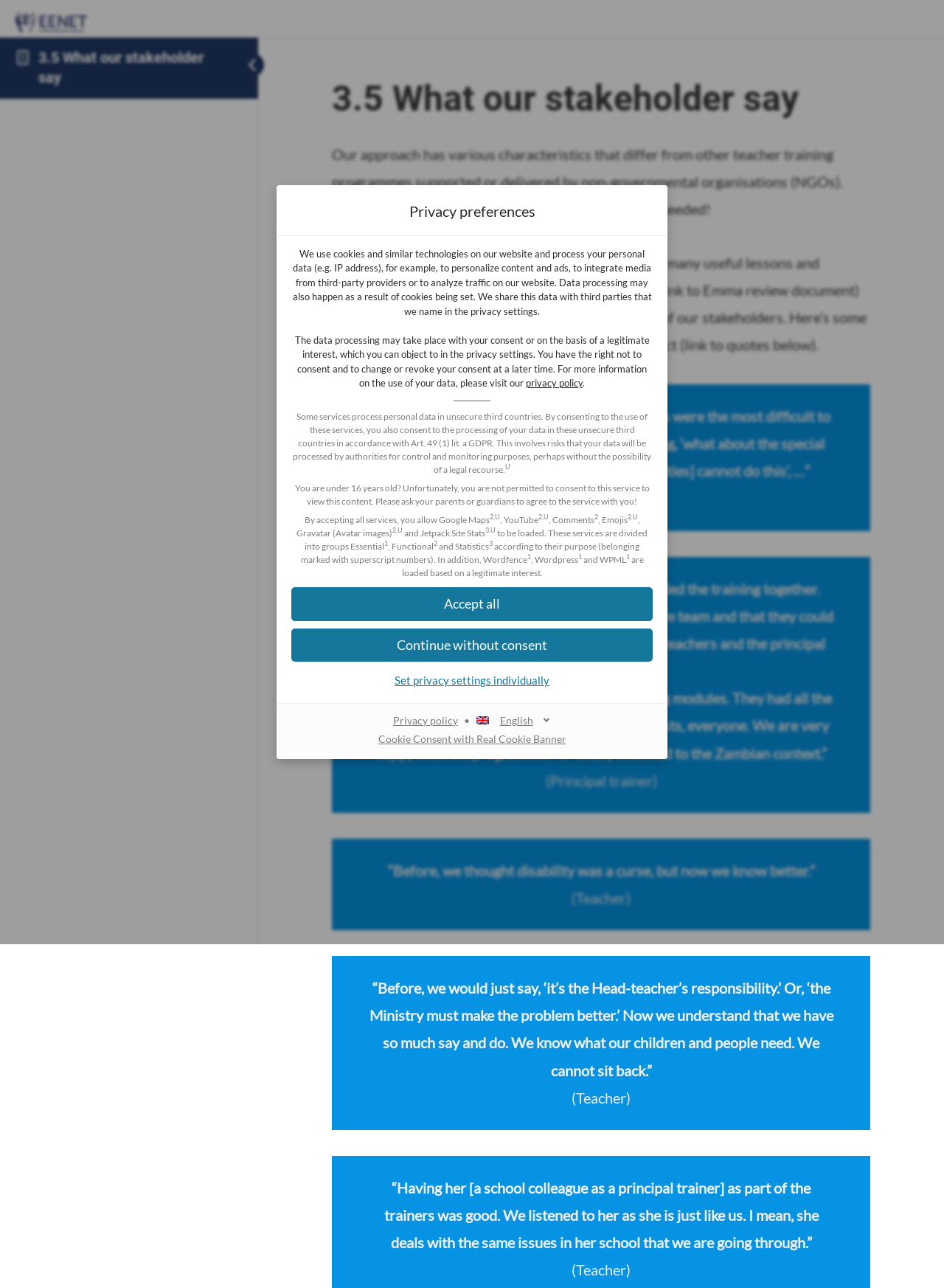Look at the image and write a detailed answer to the question: 
What is the minimum age requirement to consent to this service?

The text states, 'You are under 16 years old? Unfortunately, you are not permitted to consent to this service to view this content. Please ask your parents or guardians to agree to the service with you!' This indicates that the minimum age requirement to consent to this service is 16 years old.